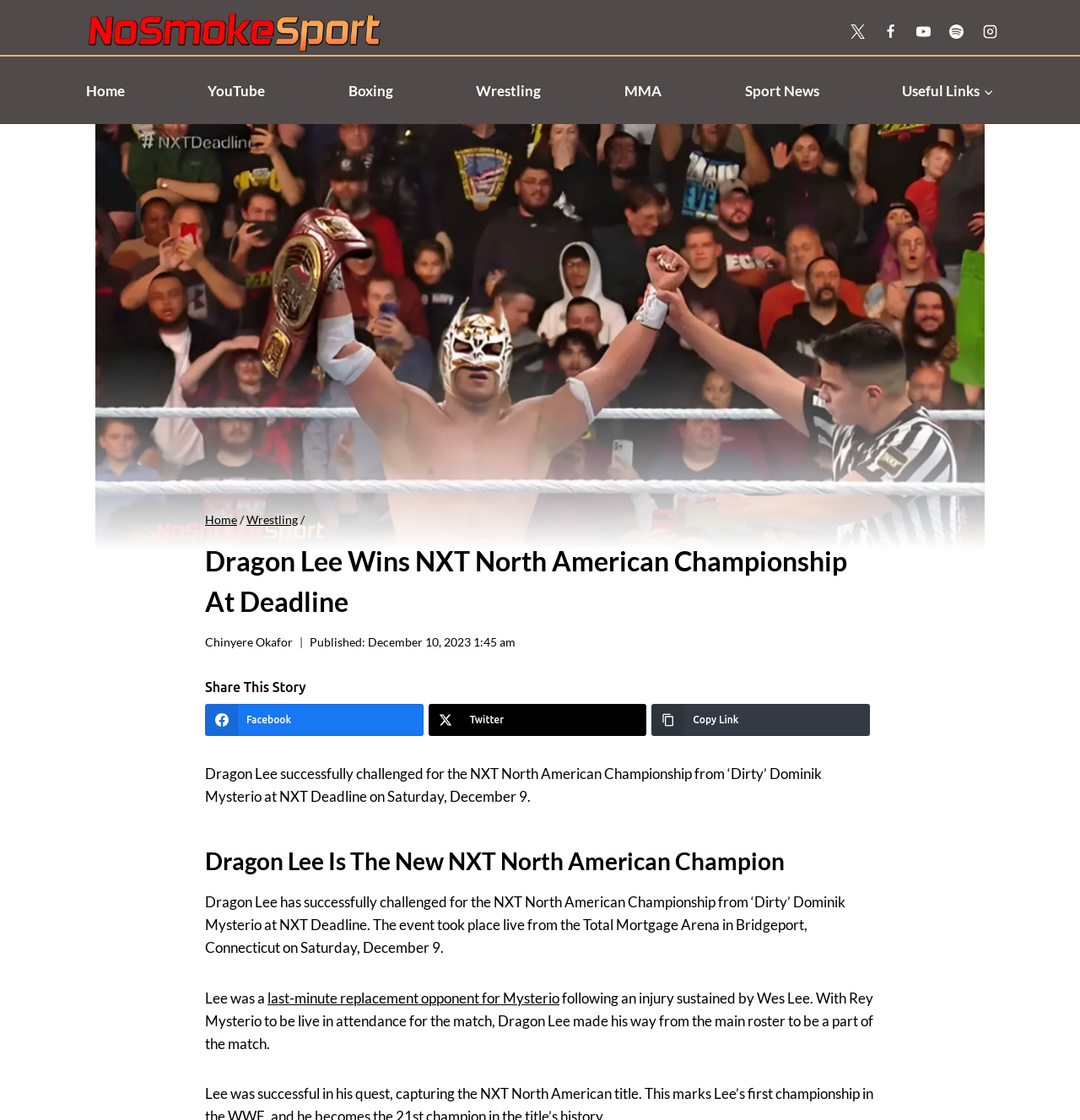Provide a single word or phrase answer to the question: 
Who was the original opponent of Dominik Mysterio?

Wes Lee